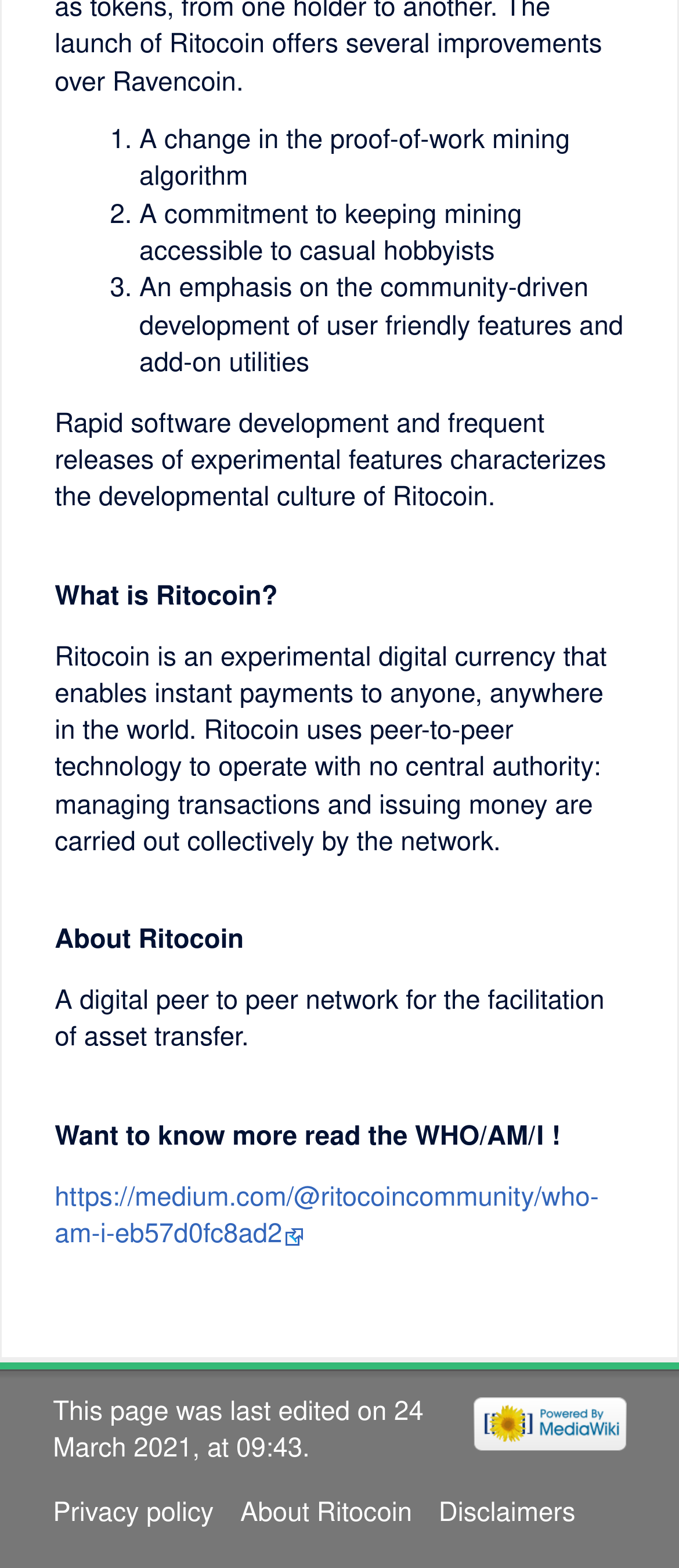Locate the bounding box of the UI element defined by this description: "Privacy policy". The coordinates should be given as four float numbers between 0 and 1, formatted as [left, top, right, bottom].

[0.078, 0.963, 0.315, 0.98]